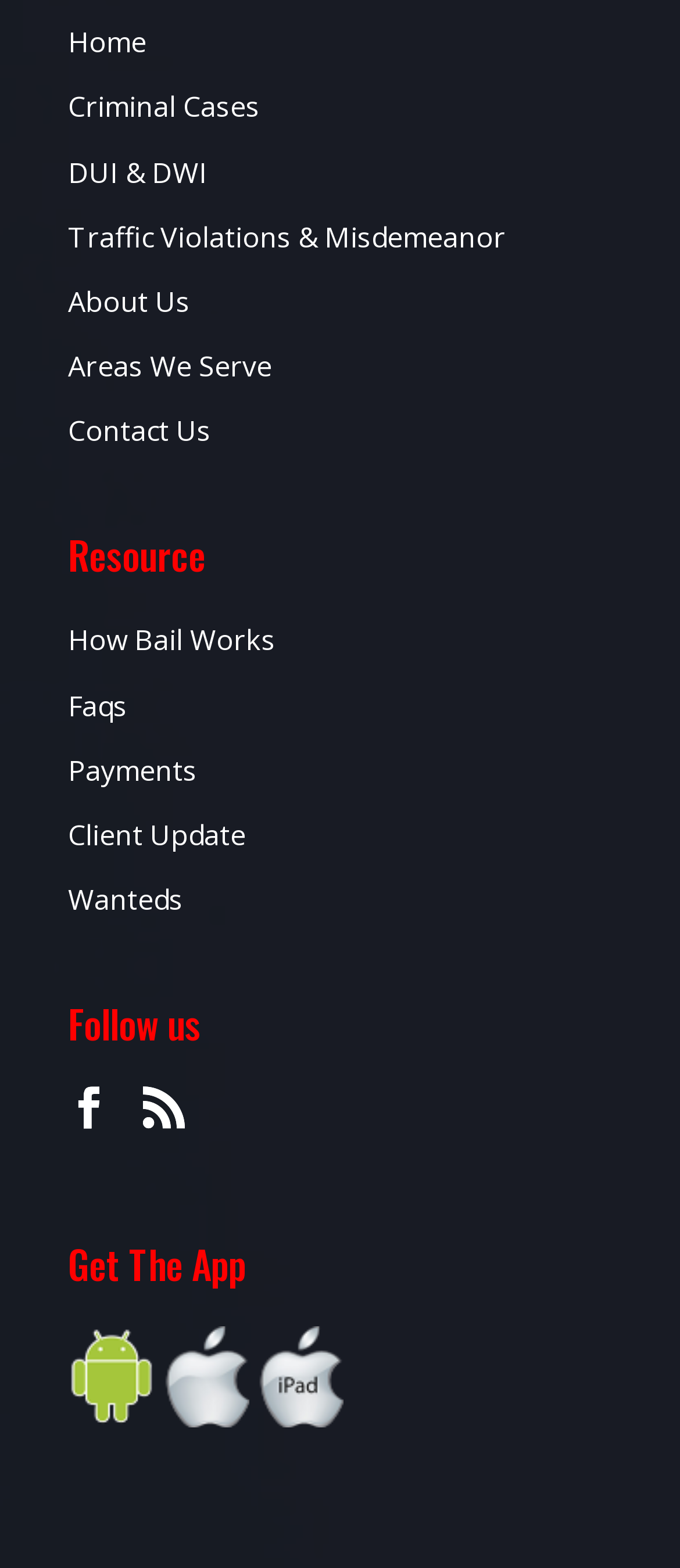How many social media links are present on the webpage?
Please use the image to provide an in-depth answer to the question.

There are two social media links present on the webpage, represented by the icons '' and '', which are located at the bottom of the webpage under the 'Follow us' heading.